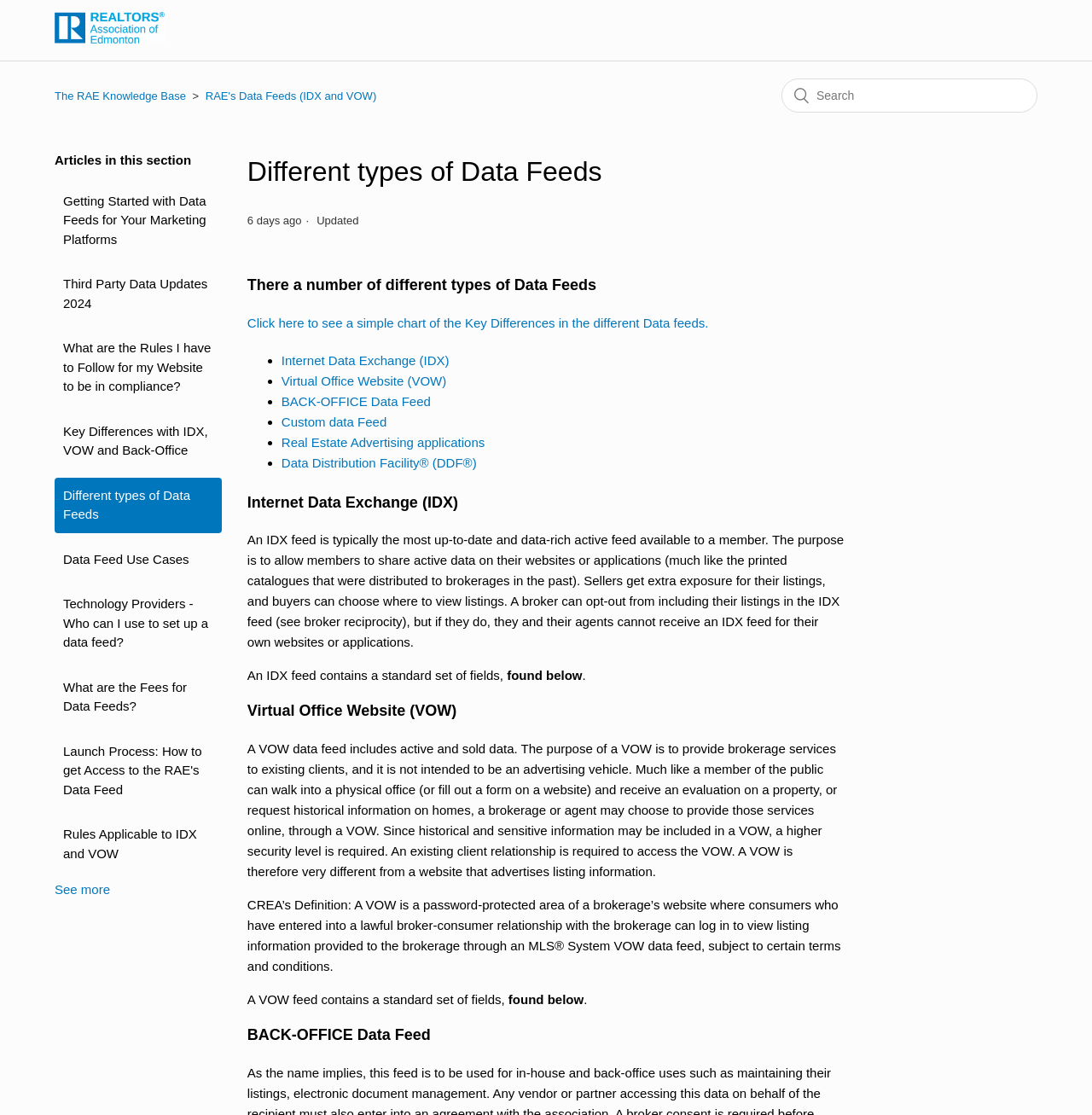Determine the main headline of the webpage and provide its text.

Different types of Data Feeds